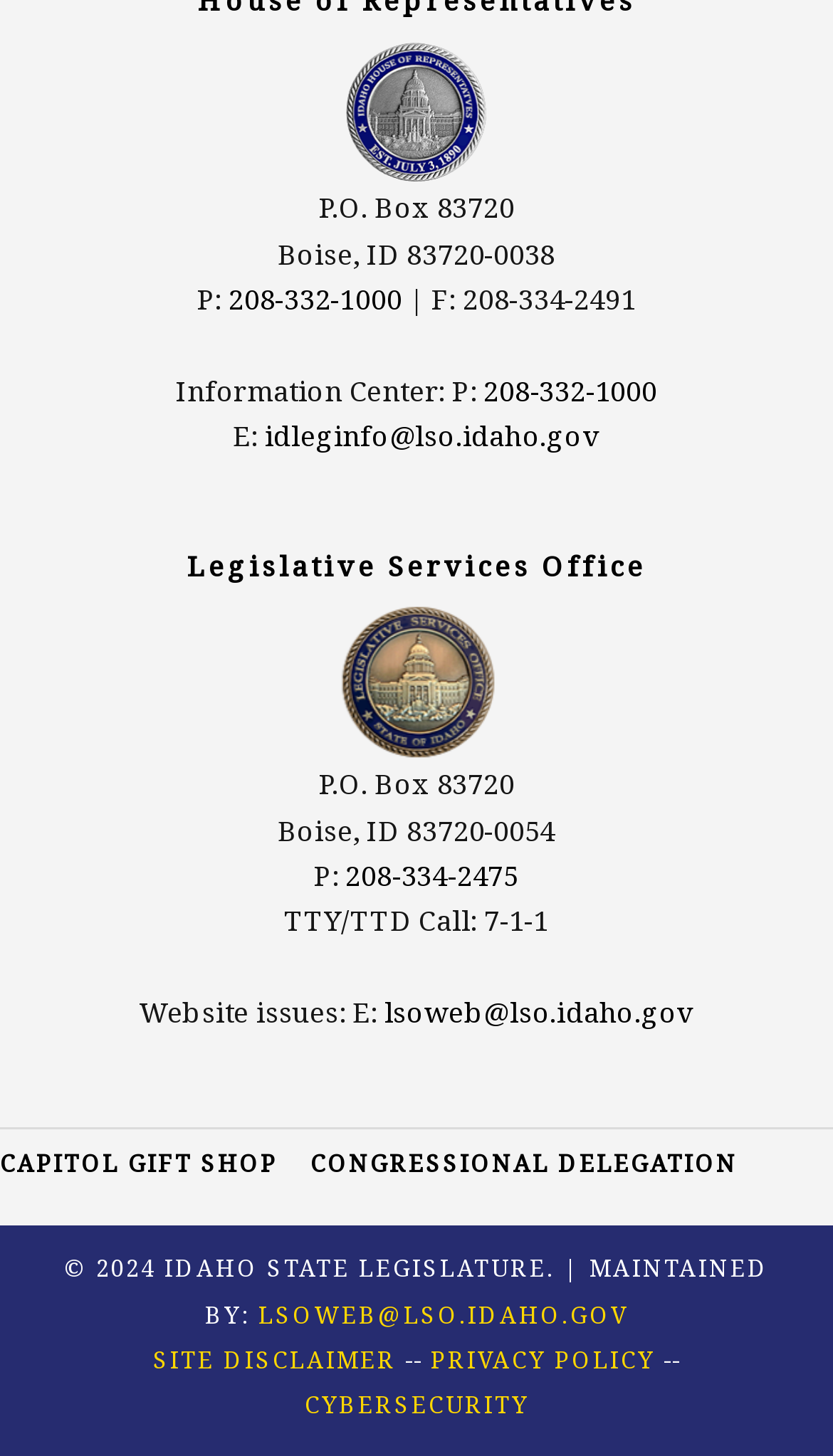Determine the bounding box coordinates of the target area to click to execute the following instruction: "View the Privacy Policy."

[0.517, 0.922, 0.786, 0.944]